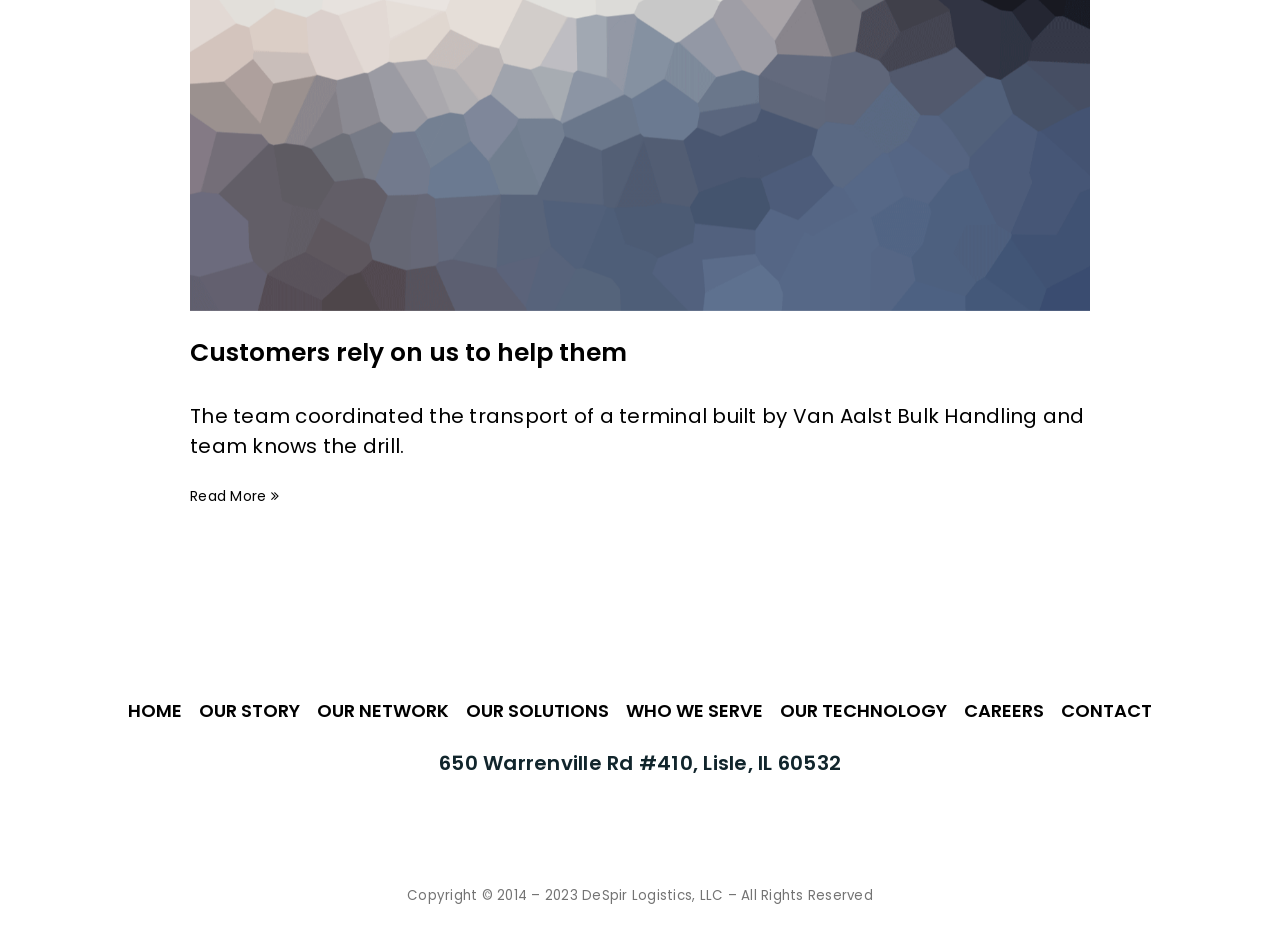What is the company's address?
Look at the webpage screenshot and answer the question with a detailed explanation.

I found the company's address by looking at the static text element located at the bottom of the page, which reads '650 Warrenville Rd #410, Lisle, IL 60532'.